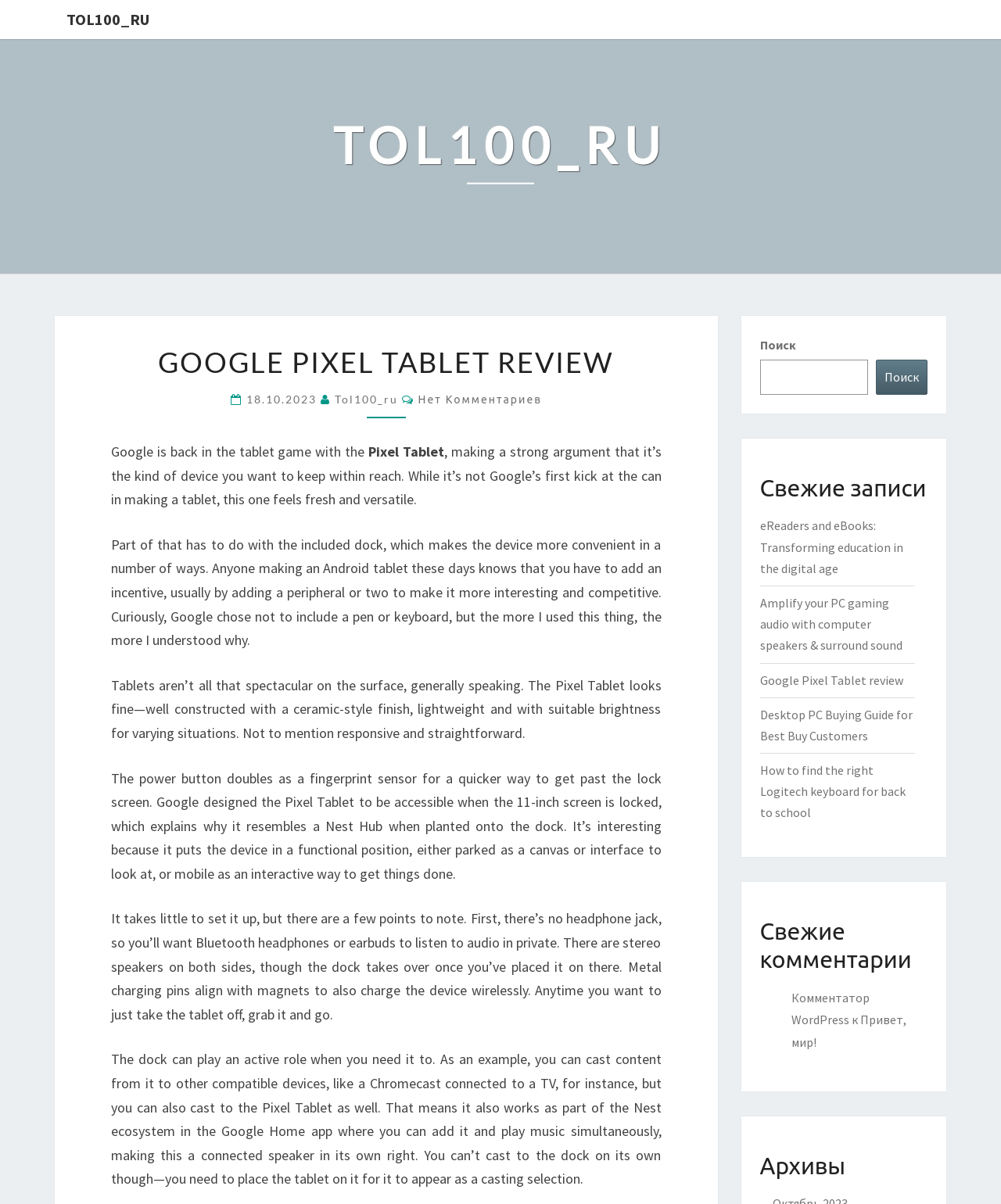What is the name of the tablet being reviewed?
Please answer the question with a detailed and comprehensive explanation.

The webpage is a review of a tablet, and the name of the tablet is mentioned in the heading 'GOOGLE PIXEL TABLET REVIEW' and also in the text 'Google is back in the tablet game with the Pixel Tablet'.